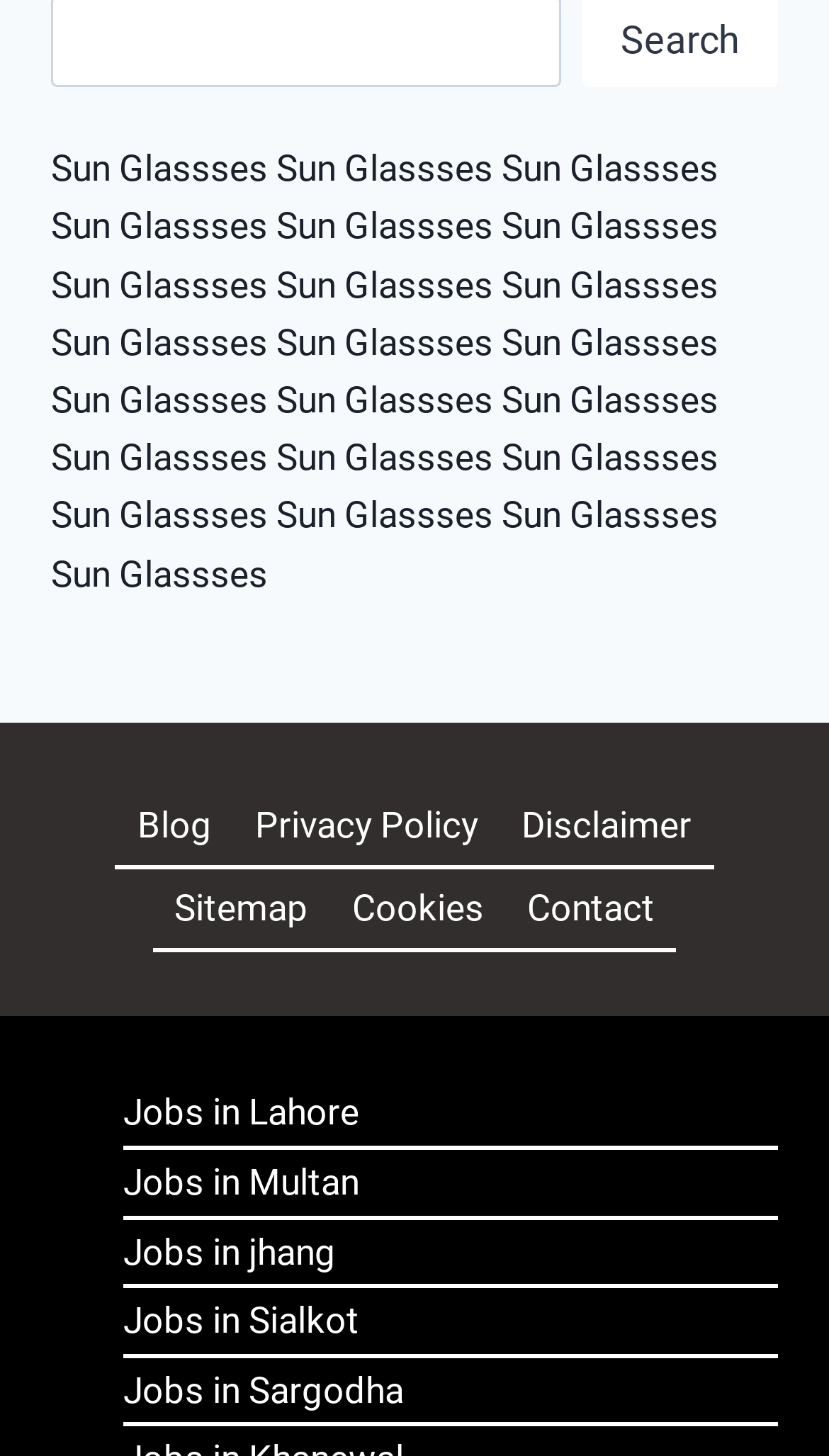Highlight the bounding box coordinates of the element you need to click to perform the following instruction: "Contact us."

[0.609, 0.597, 0.816, 0.652]